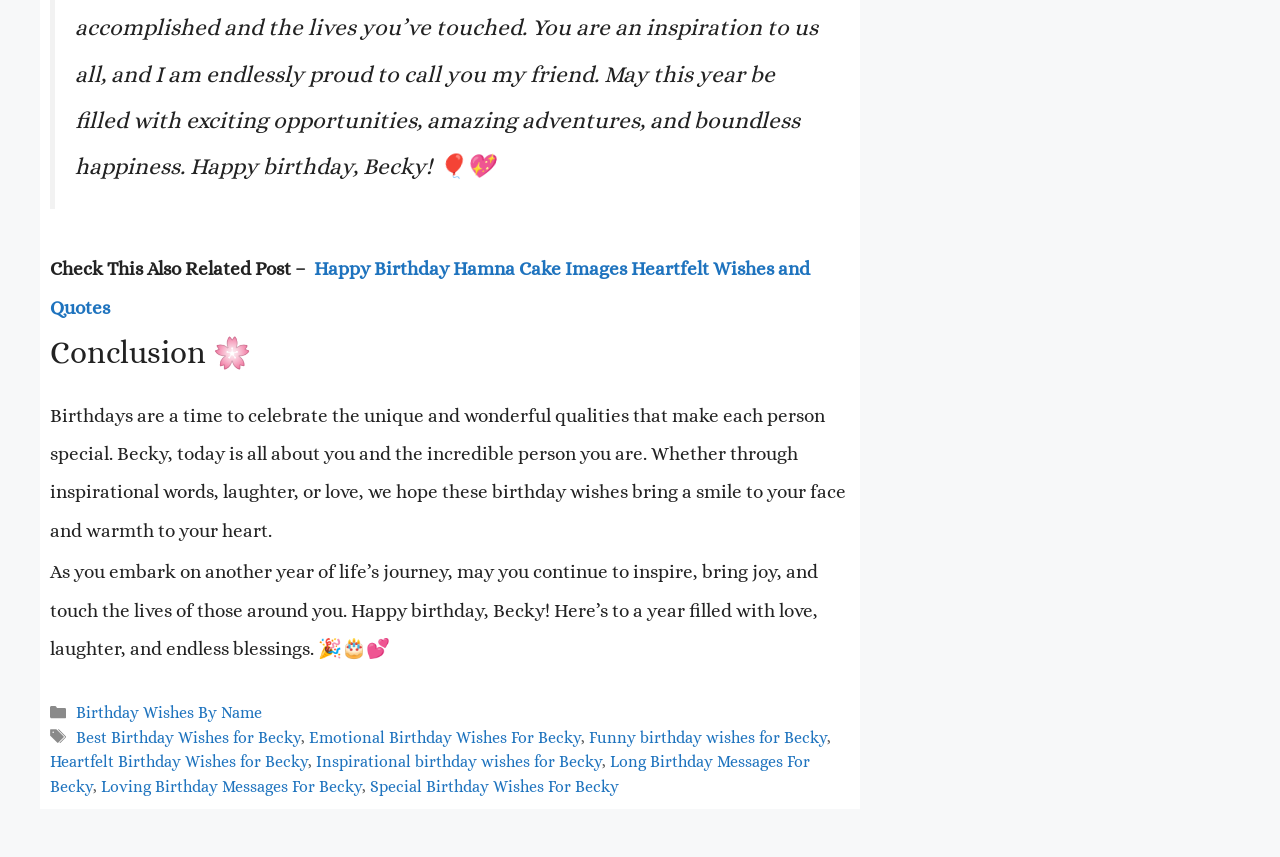What is the conclusion of the birthday wish?
Answer with a single word or phrase by referring to the visual content.

Wishing Becky a year filled with love, laughter, and blessings